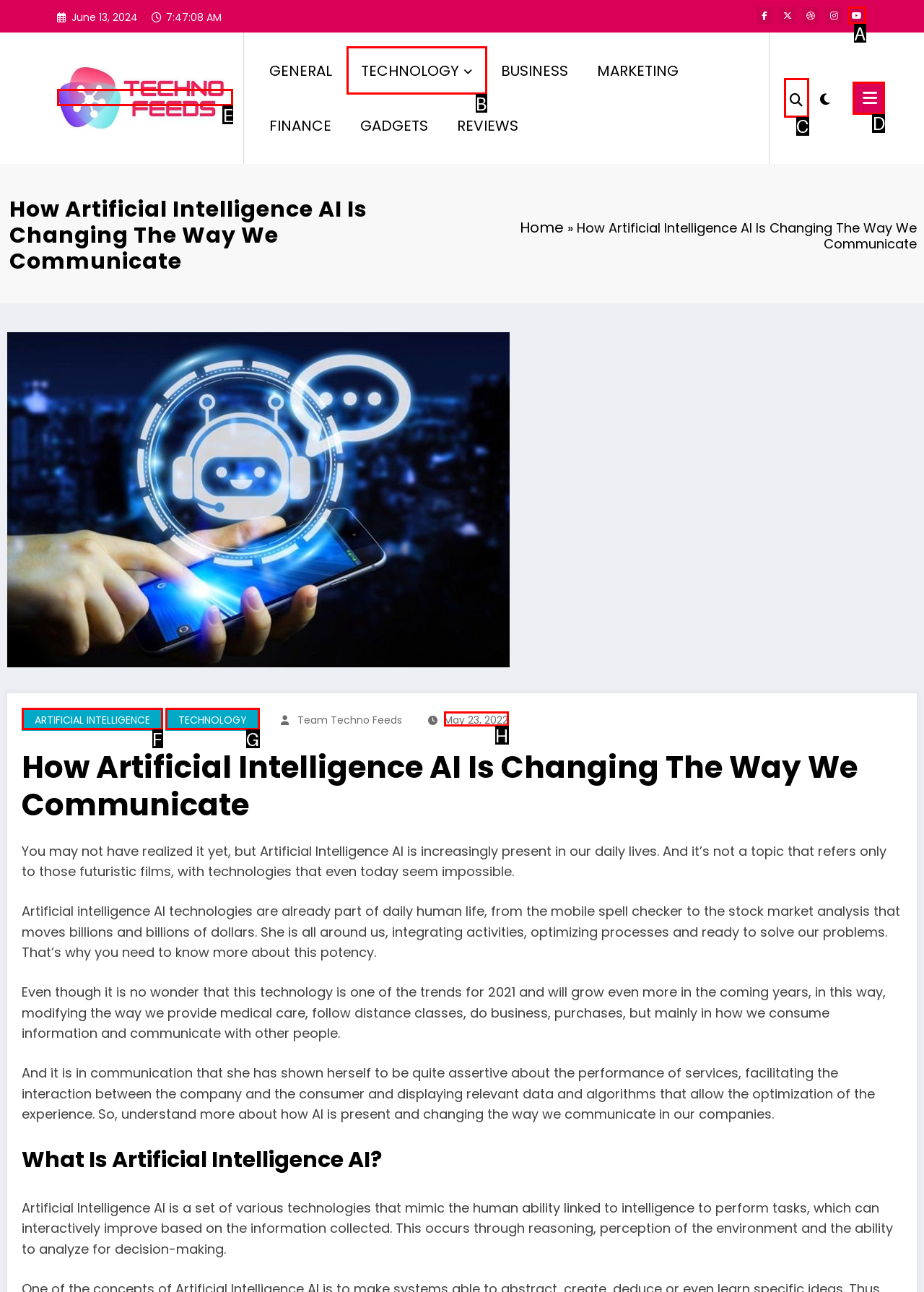Select the proper HTML element to perform the given task: Click the TechnoFeeds Logo Answer with the corresponding letter from the provided choices.

E